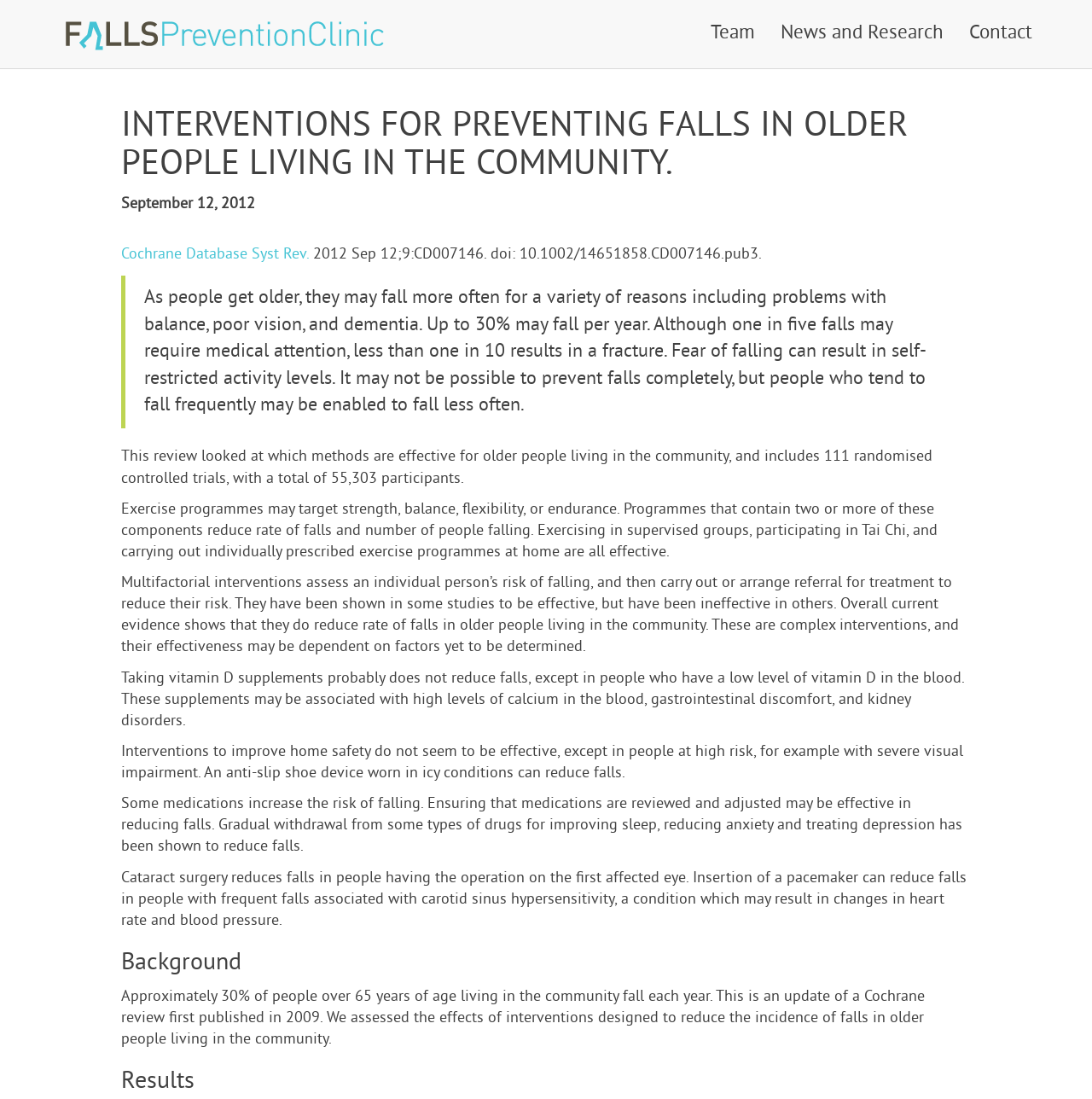Determine the main headline of the webpage and provide its text.

INTERVENTIONS FOR PREVENTING FALLS IN OLDER PEOPLE LIVING IN THE COMMUNITY.